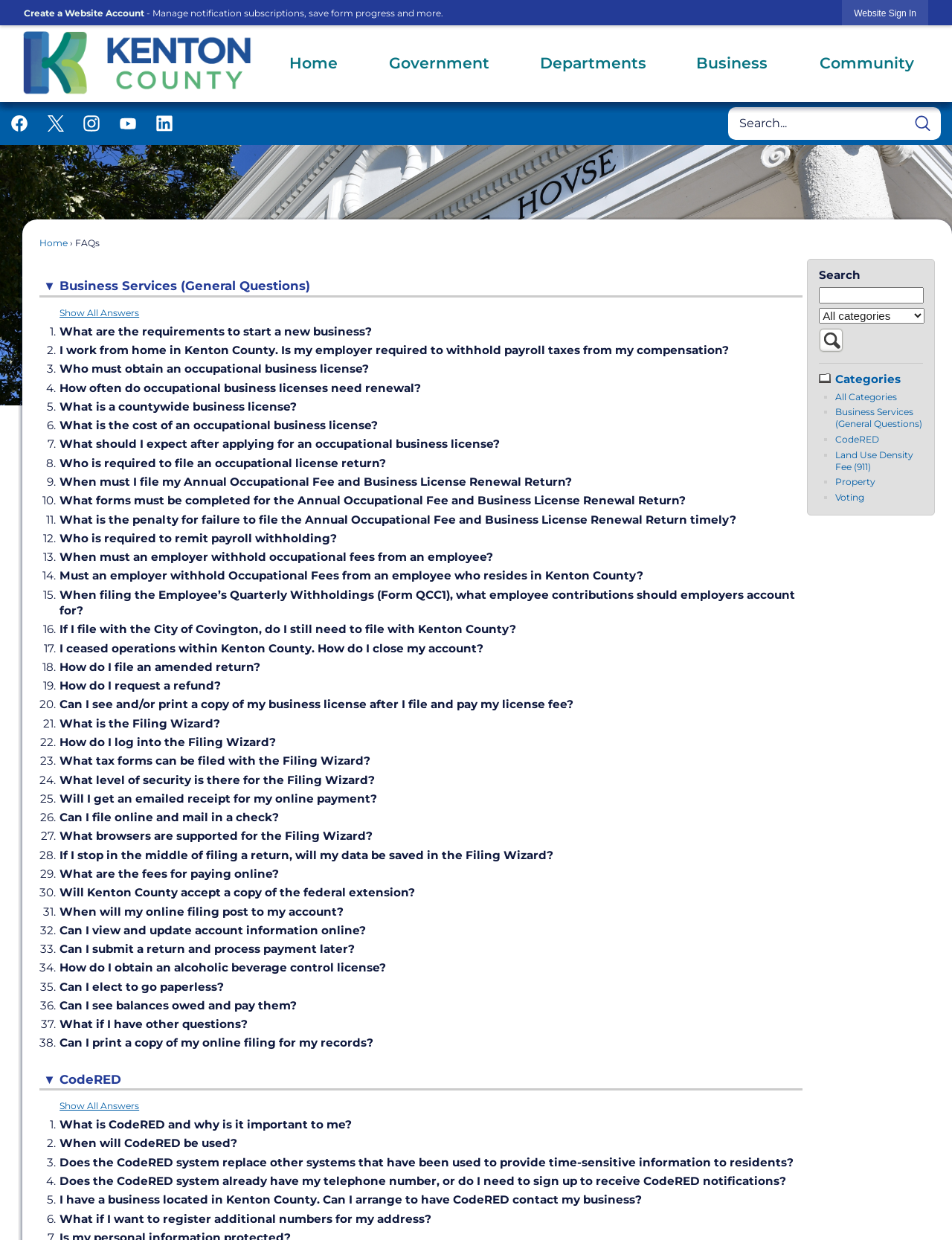Determine the bounding box coordinates of the element that should be clicked to execute the following command: "Click on the 'Search' button".

[0.953, 0.089, 0.985, 0.111]